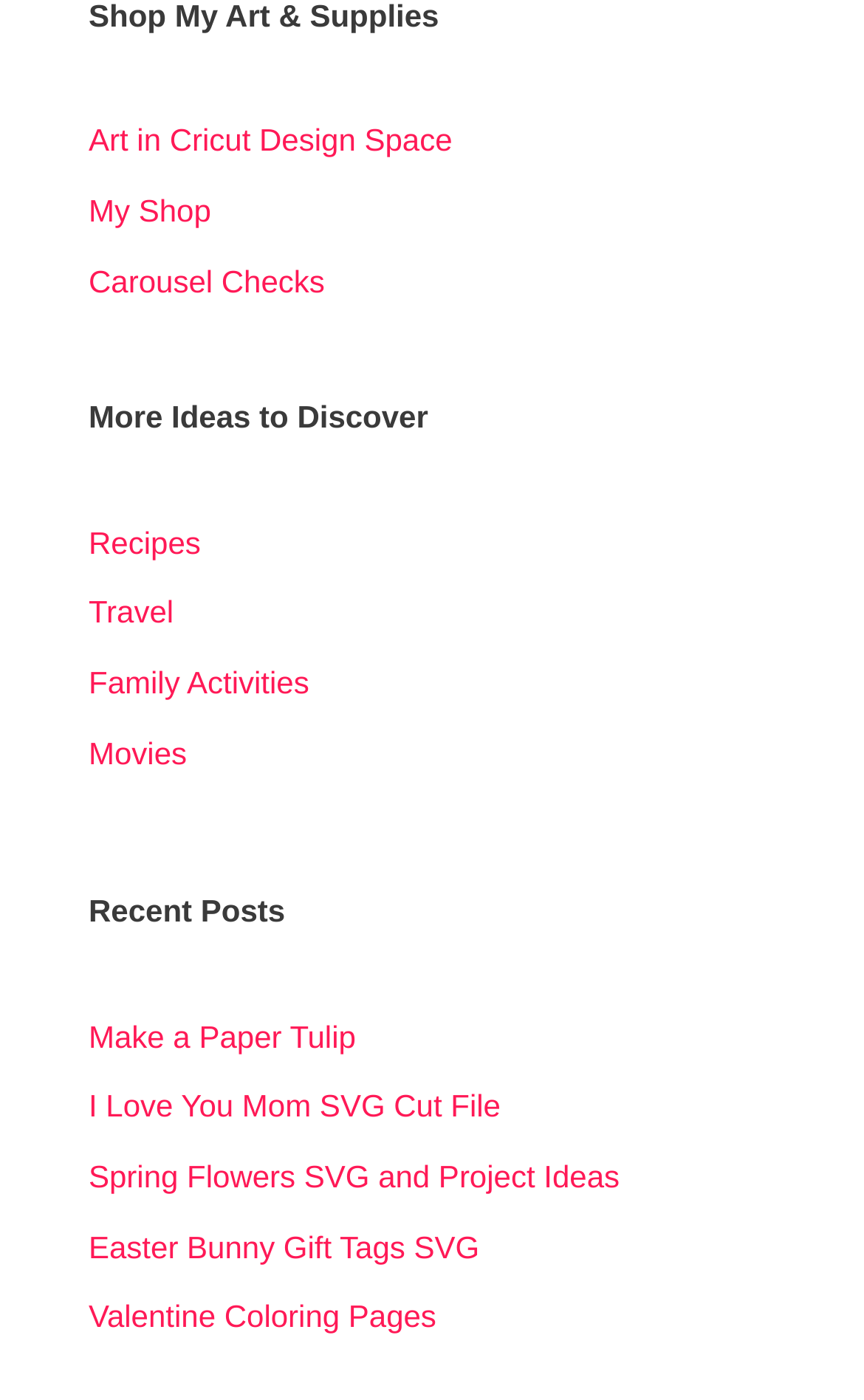Bounding box coordinates are specified in the format (top-left x, top-left y, bottom-right x, bottom-right y). All values are floating point numbers bounded between 0 and 1. Please provide the bounding box coordinate of the region this sentence describes: My Shop

[0.103, 0.138, 0.244, 0.163]